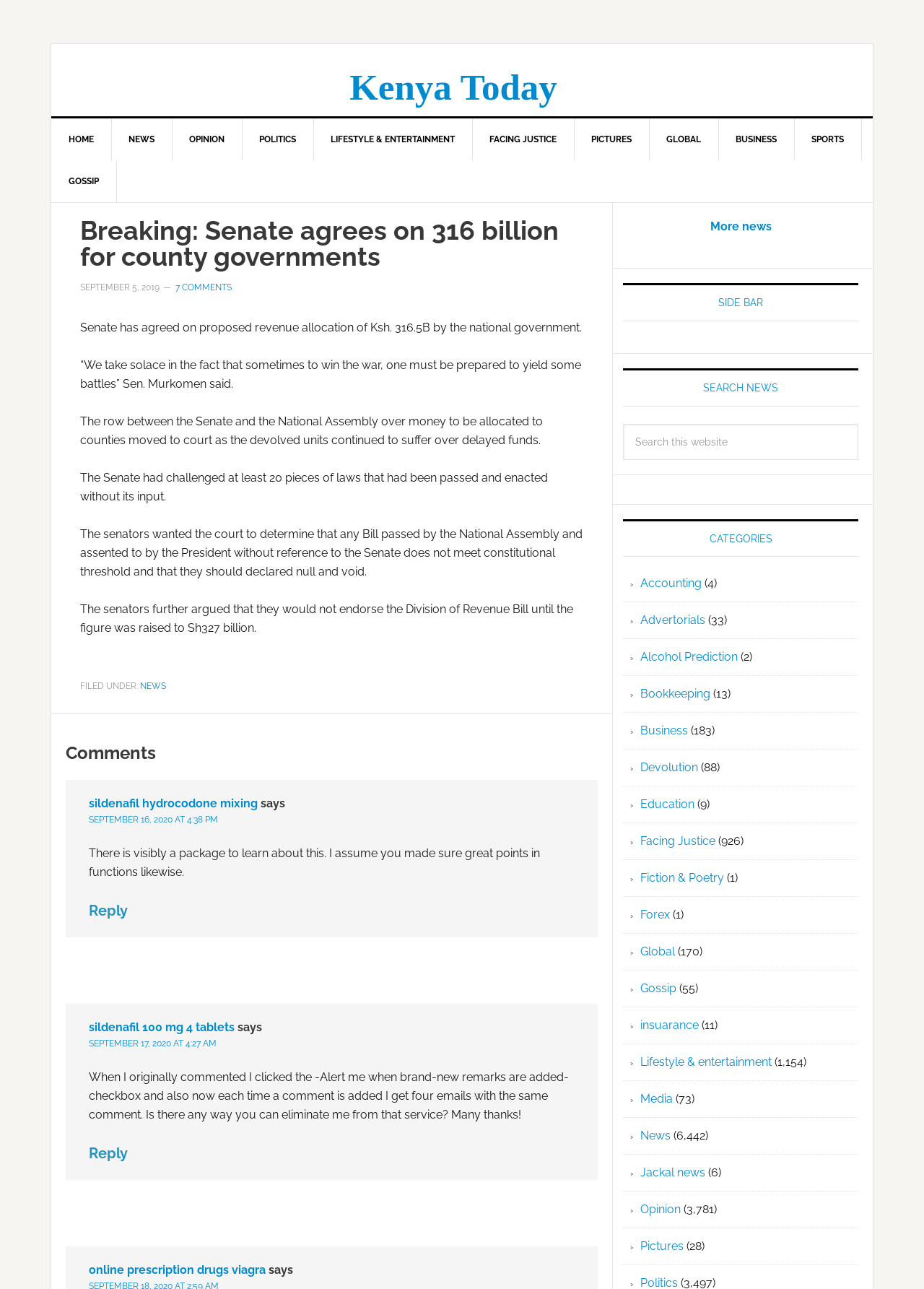How many comments are there on the article?
From the image, respond with a single word or phrase.

At least 2